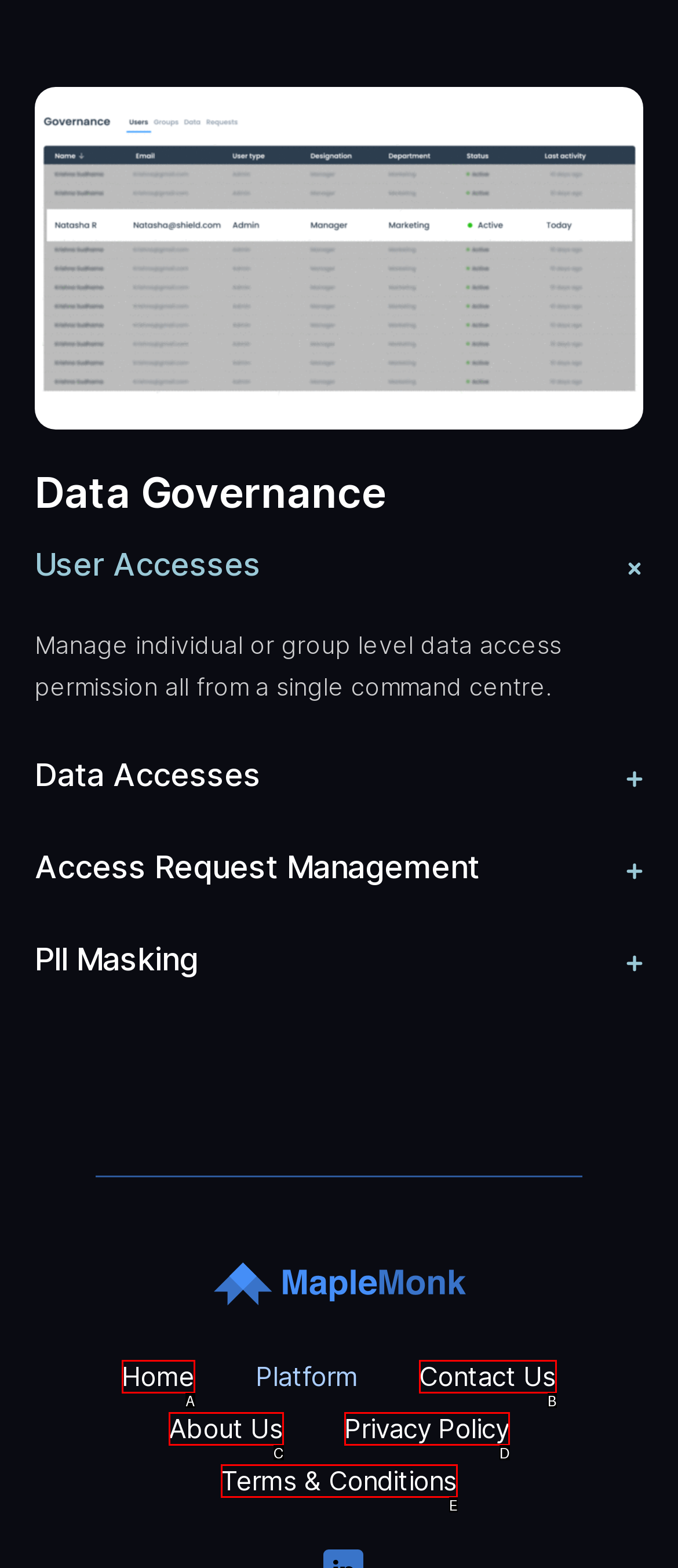Choose the option that best matches the description: Terms & Conditions
Indicate the letter of the matching option directly.

E